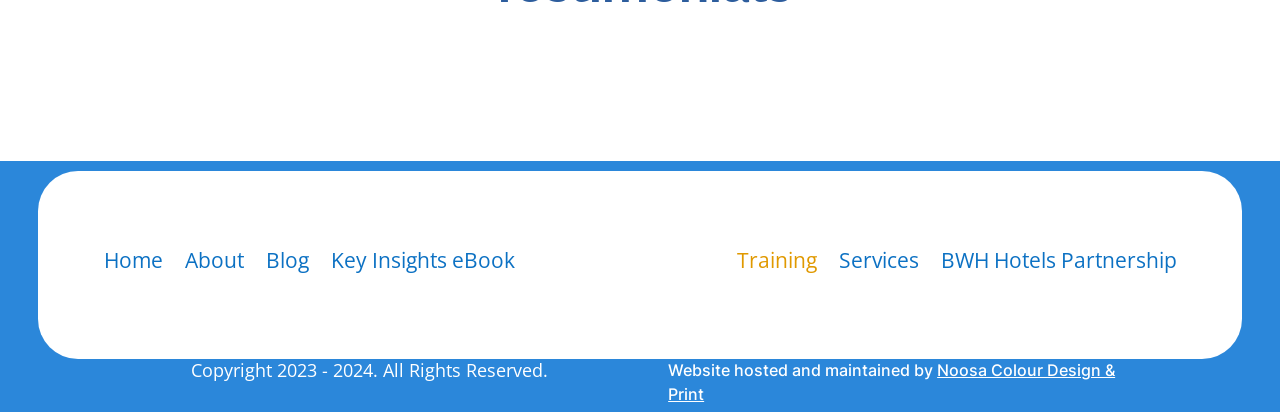Answer the question below with a single word or a brief phrase: 
Who hosts and maintains the website?

Noosa Colour Design & Print